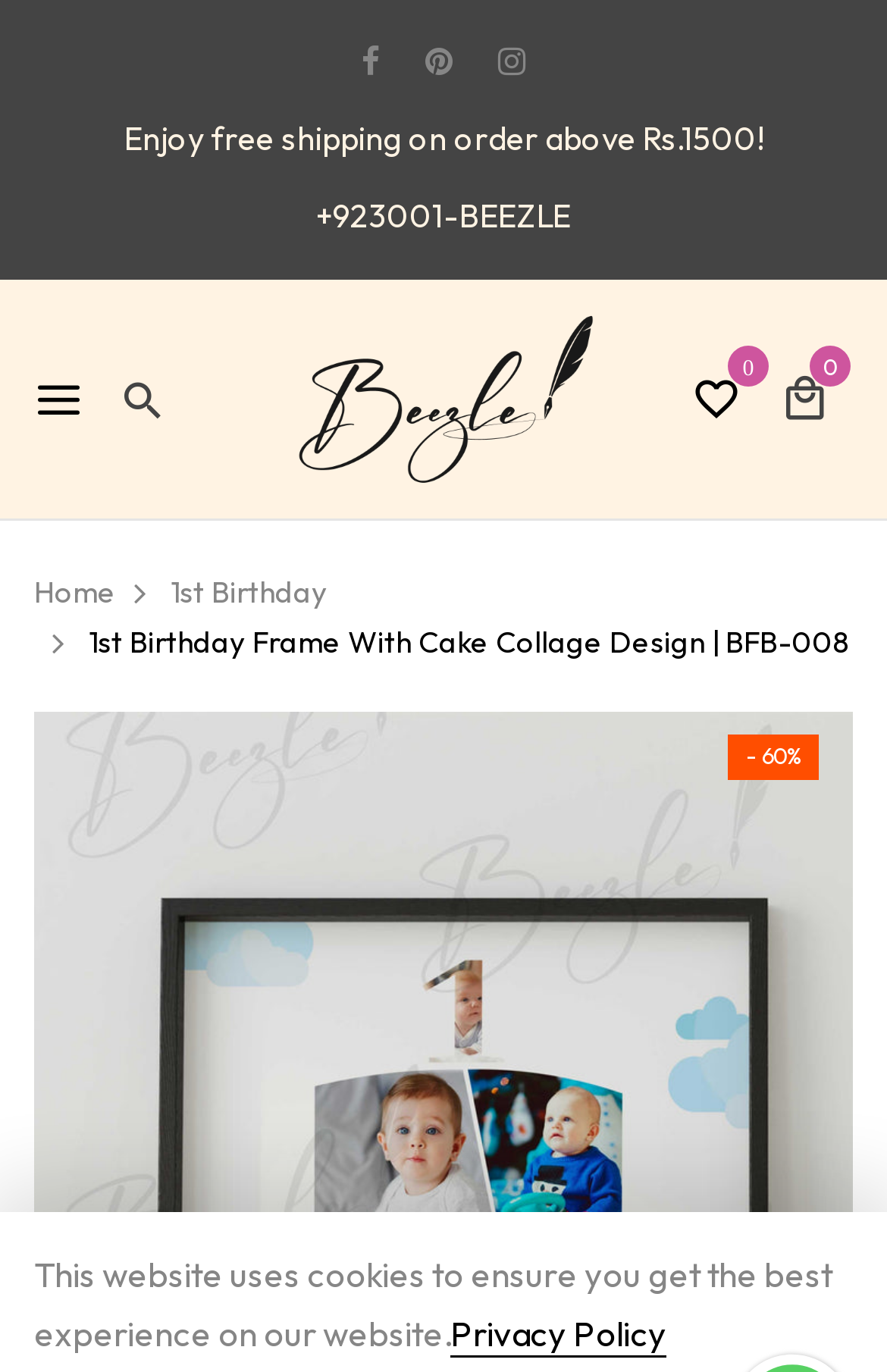Please identify the bounding box coordinates of the element's region that needs to be clicked to fulfill the following instruction: "Call the customer service number". The bounding box coordinates should consist of four float numbers between 0 and 1, i.e., [left, top, right, bottom].

[0.356, 0.139, 0.644, 0.178]